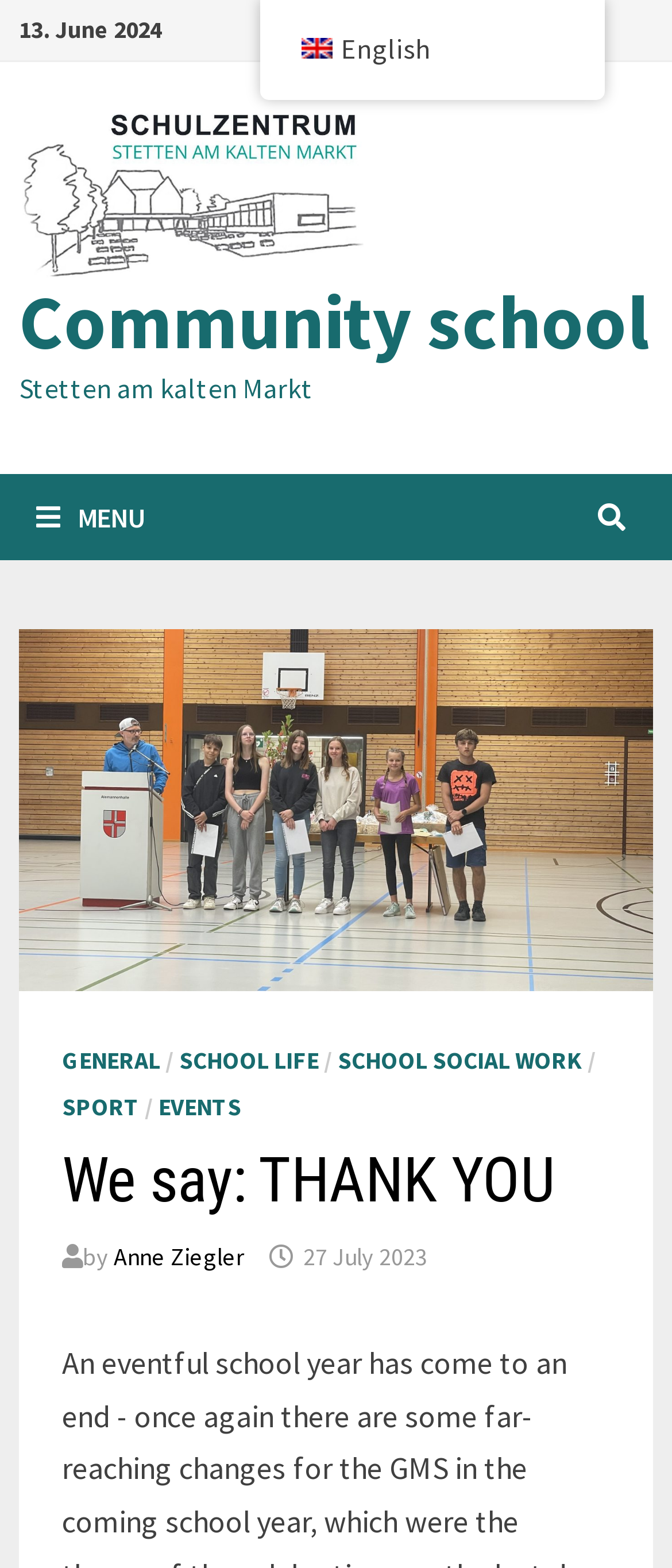Please answer the following question using a single word or phrase: 
What language can the website be switched to?

English